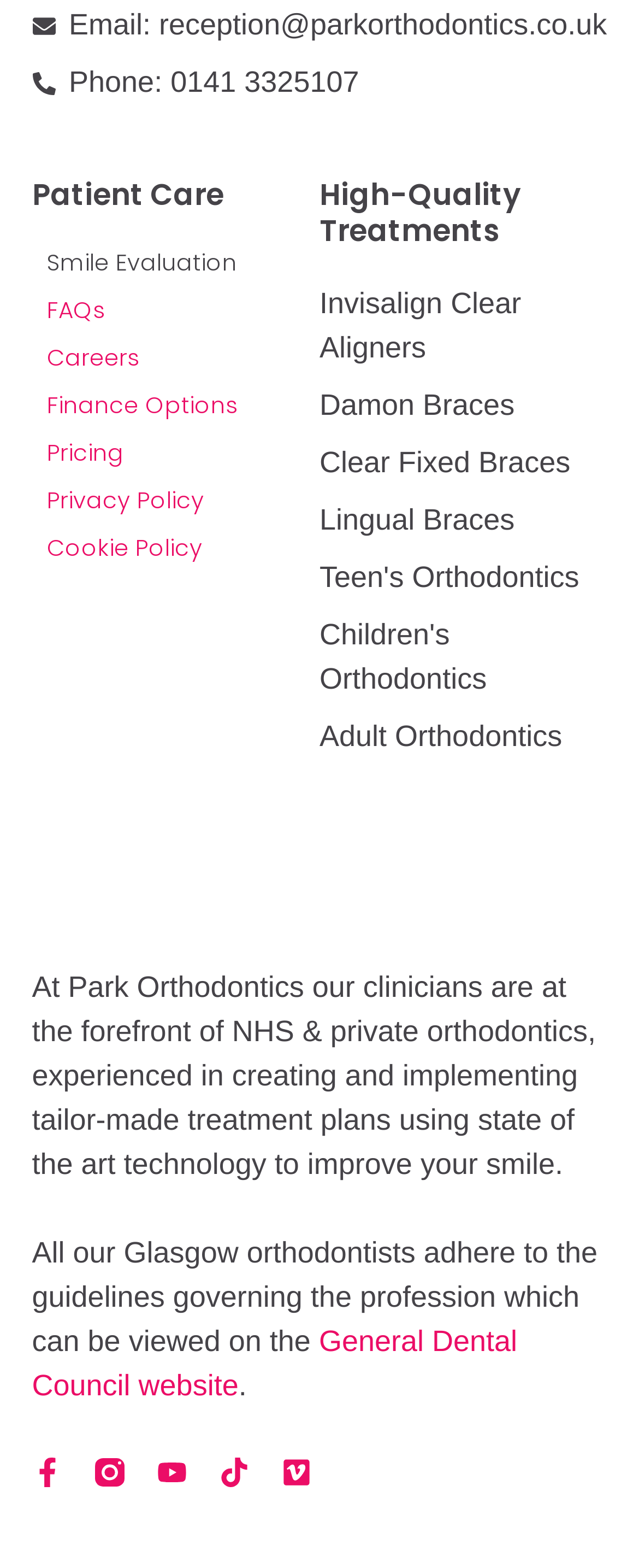Determine the bounding box coordinates of the section I need to click to execute the following instruction: "Send an email to reception@parkorthodontics.co.uk". Provide the coordinates as four float numbers between 0 and 1, i.e., [left, top, right, bottom].

[0.05, 0.003, 0.95, 0.031]